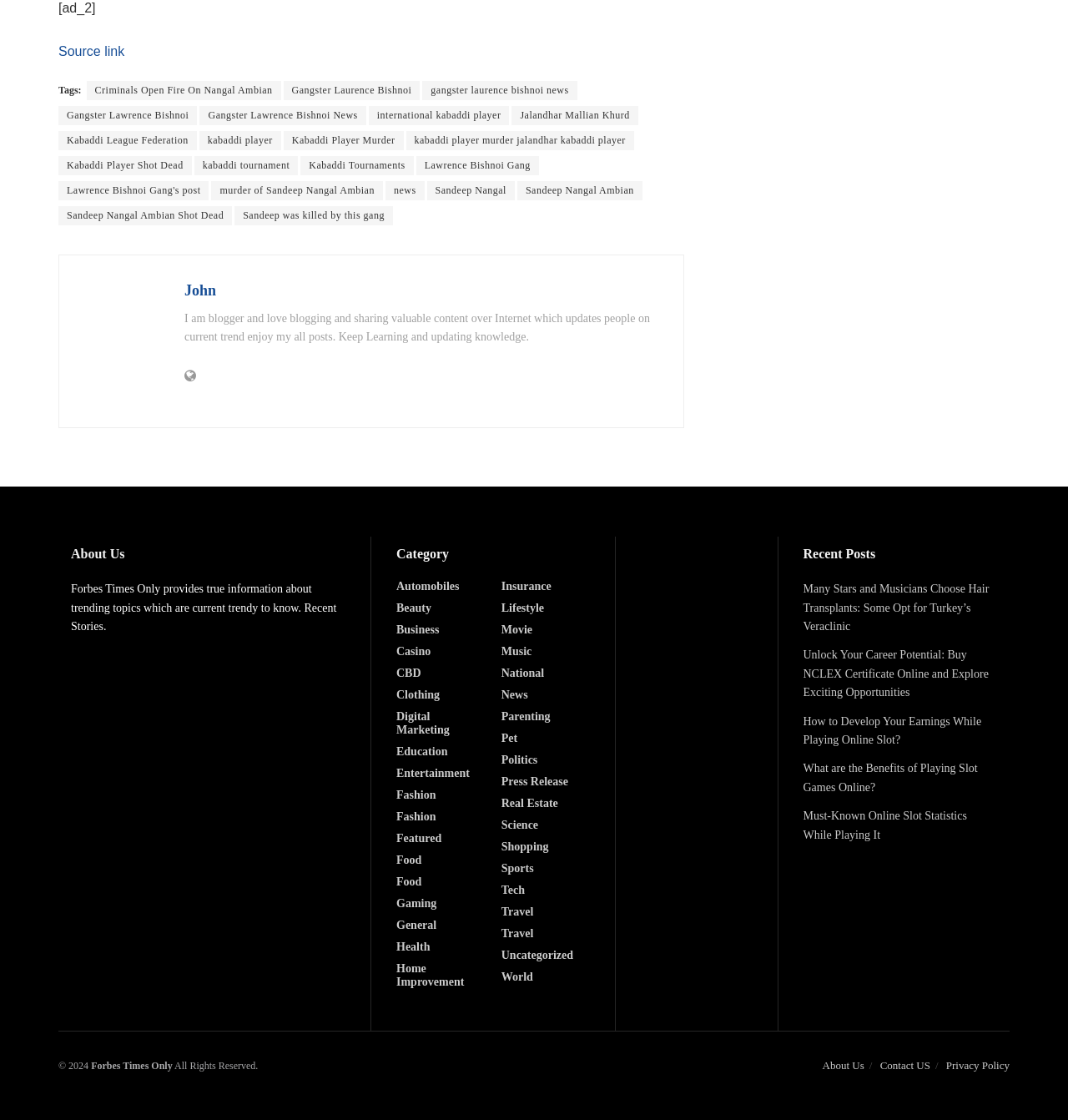Provide the bounding box coordinates of the HTML element this sentence describes: "United States map".

None